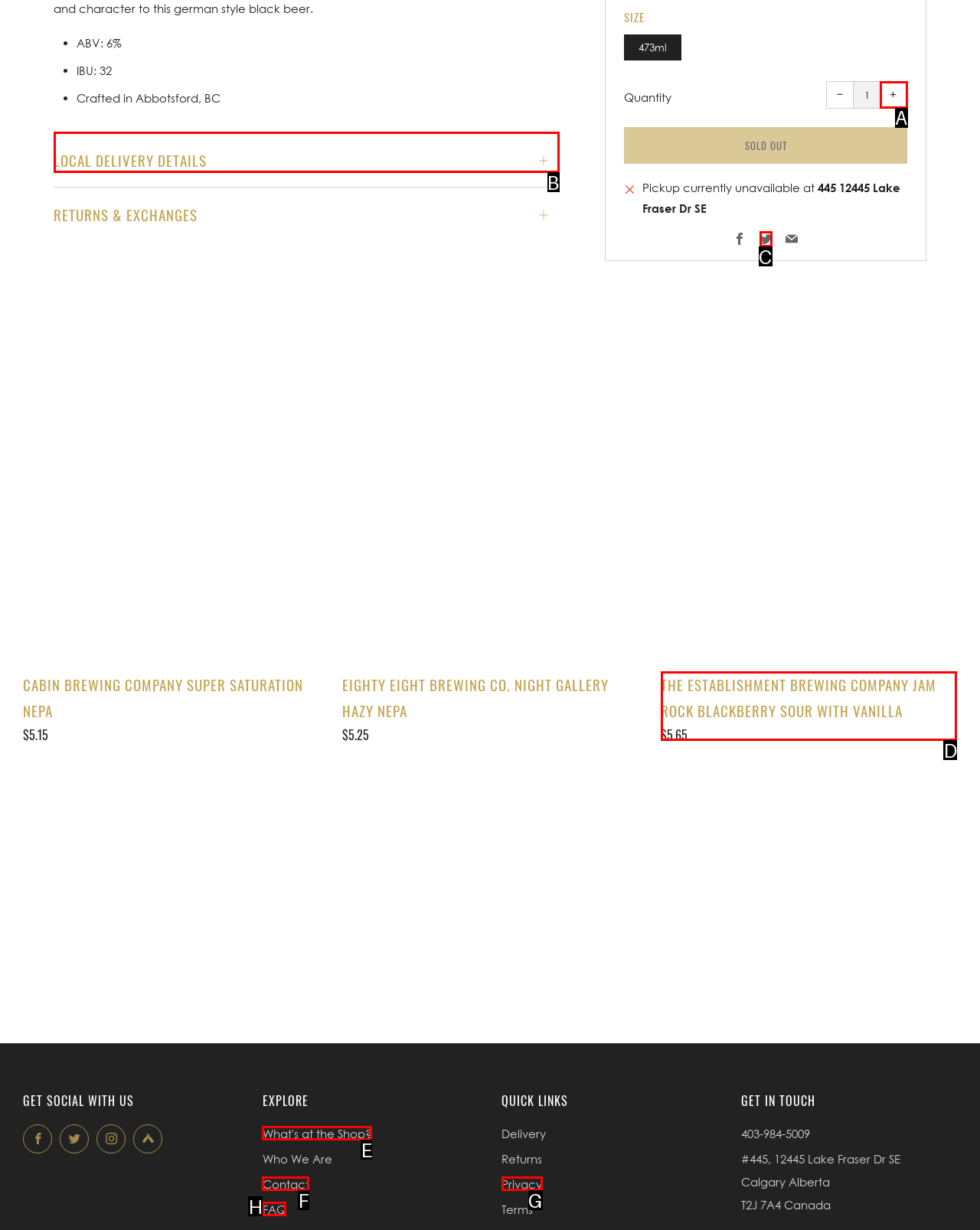Choose the UI element to click on to achieve this task: Increase item quantity by one. Reply with the letter representing the selected element.

A